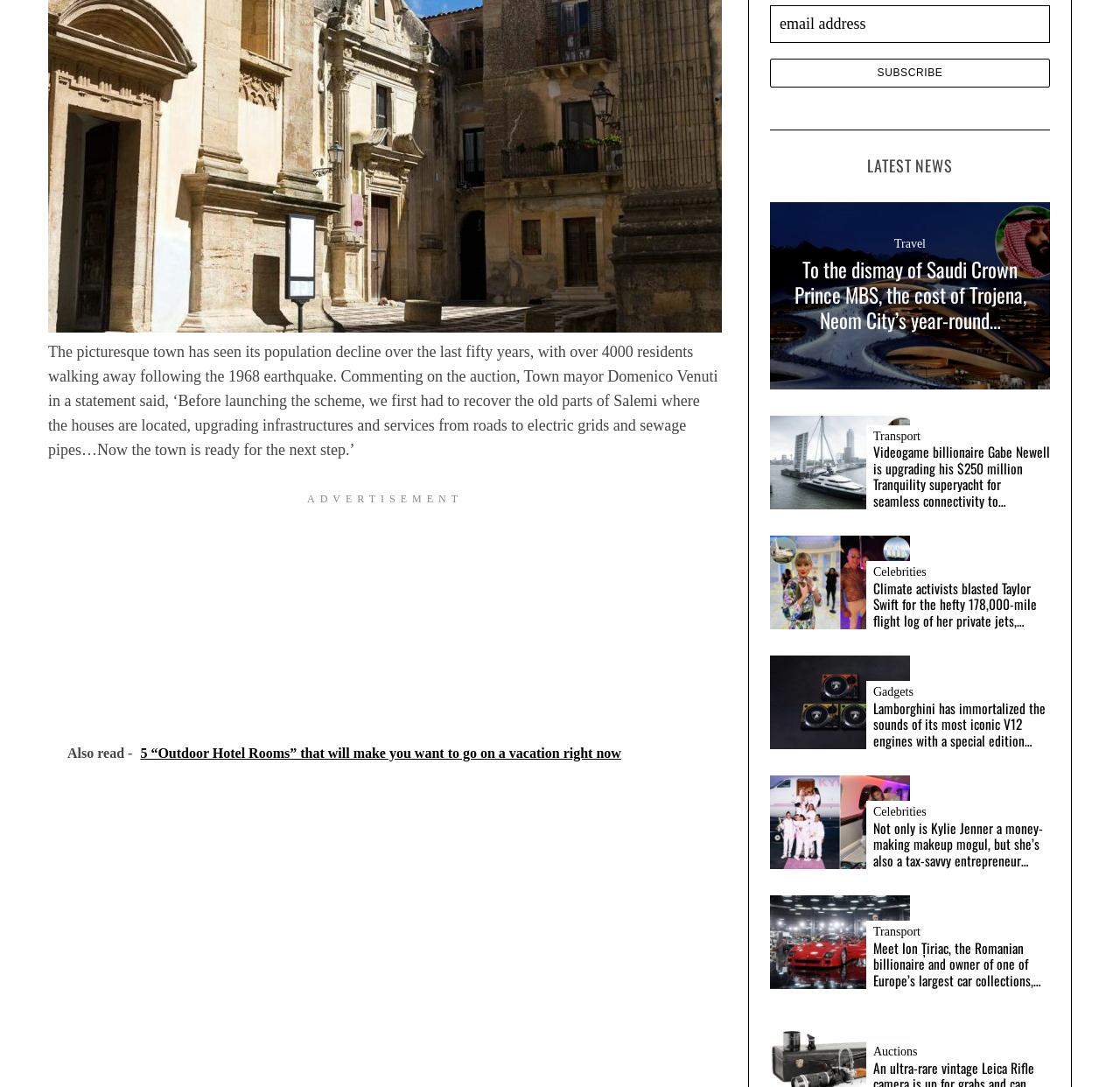What can users do with the textbox and button at the top of the page?
Examine the screenshot and reply with a single word or phrase.

Subscribe with email